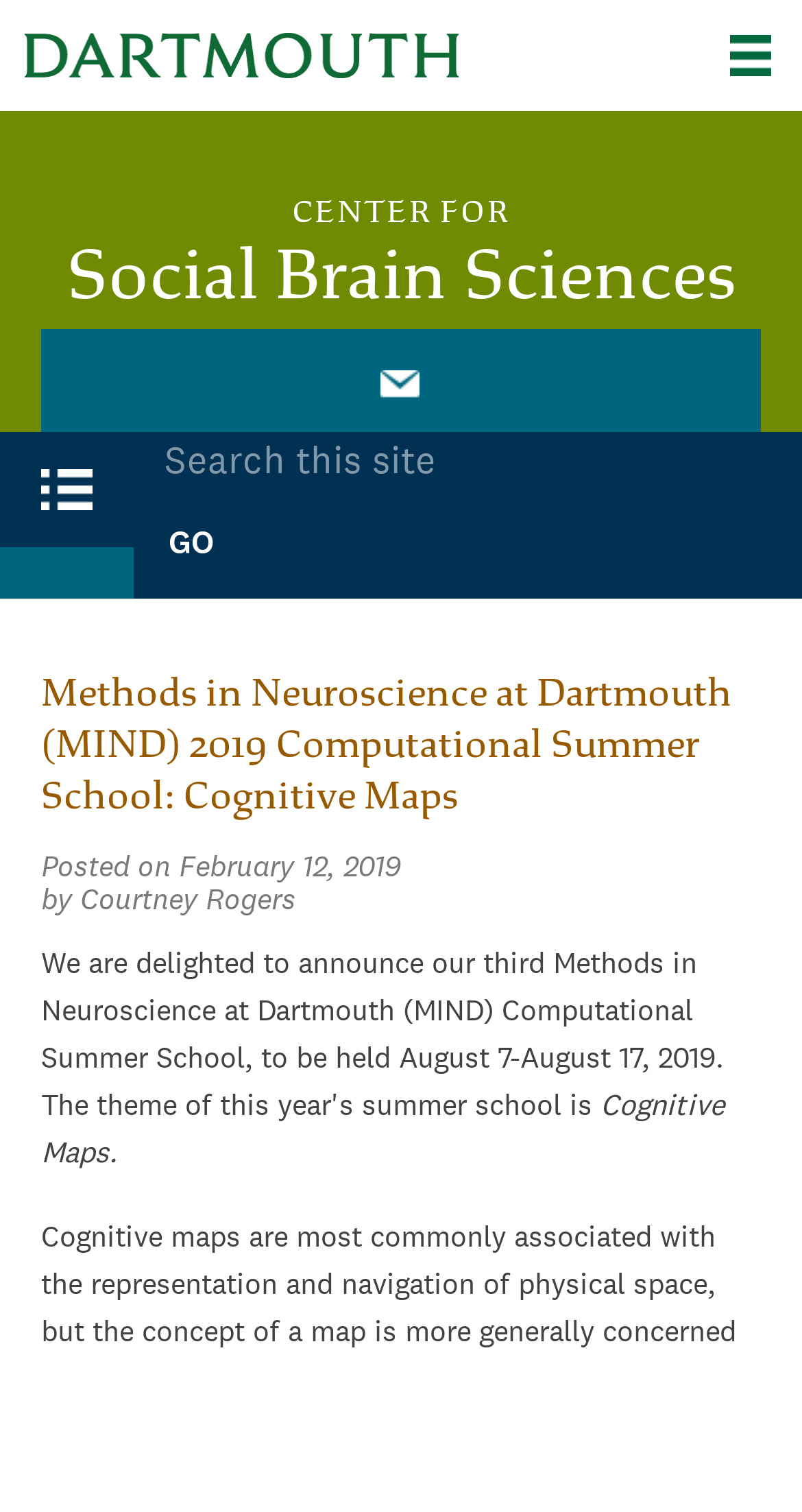Please find and provide the title of the webpage.

CENTER FOR
Social Brain Sciences